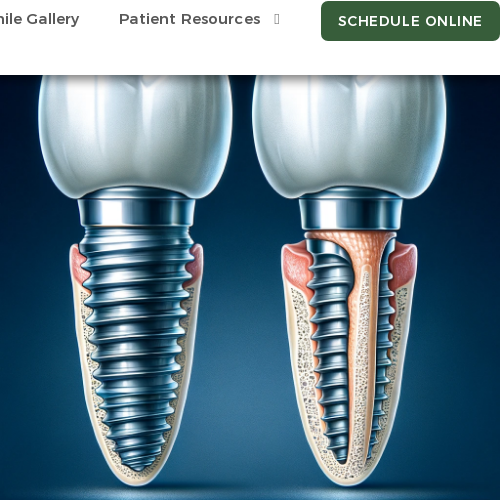What is the function of the crown in the dental implant? Analyze the screenshot and reply with just one word or a short phrase.

Provides natural aesthetics and functionality